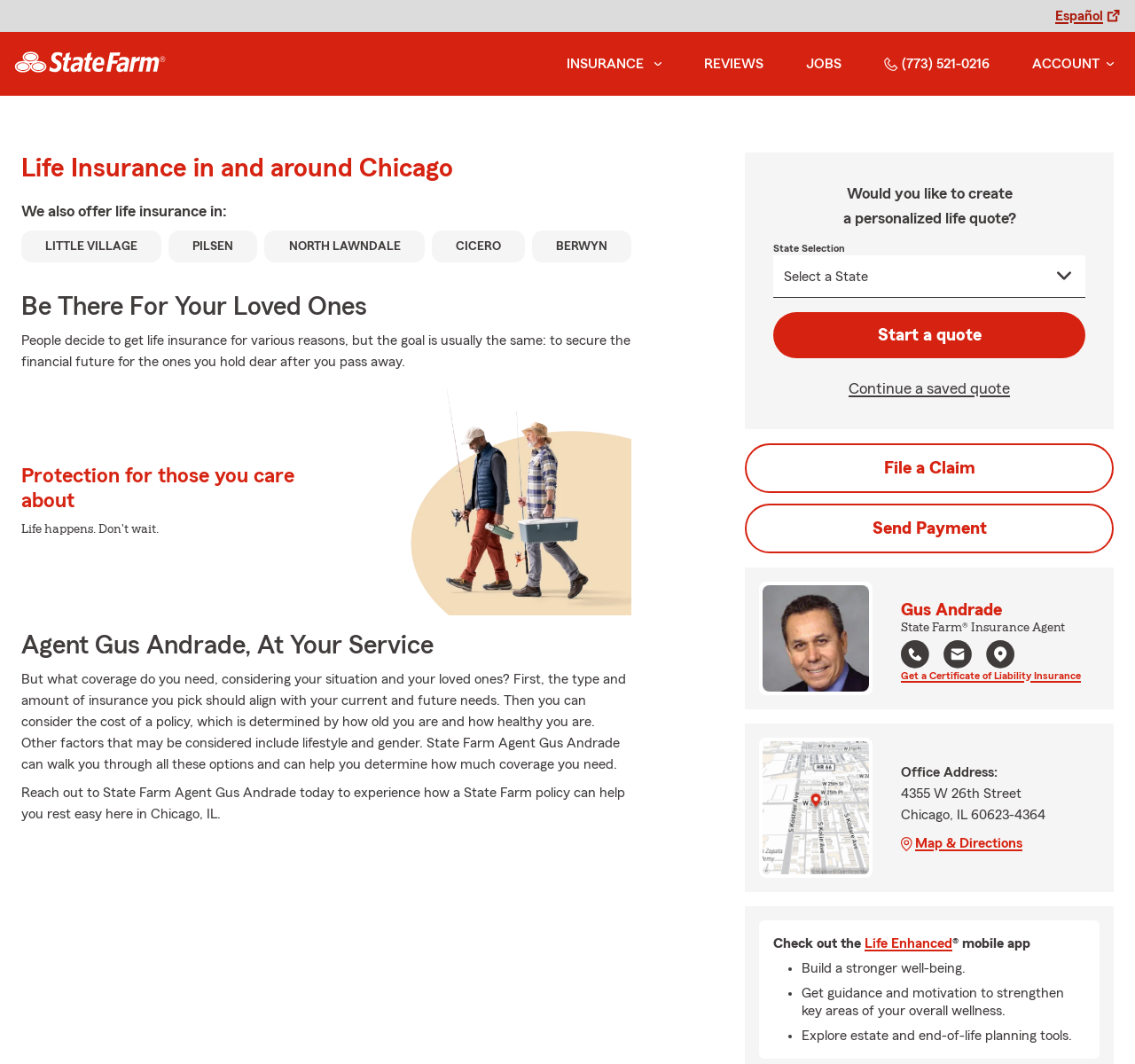Provide the bounding box coordinates of the area you need to click to execute the following instruction: "Call the agent at (773) 521-0216".

[0.794, 0.601, 0.819, 0.632]